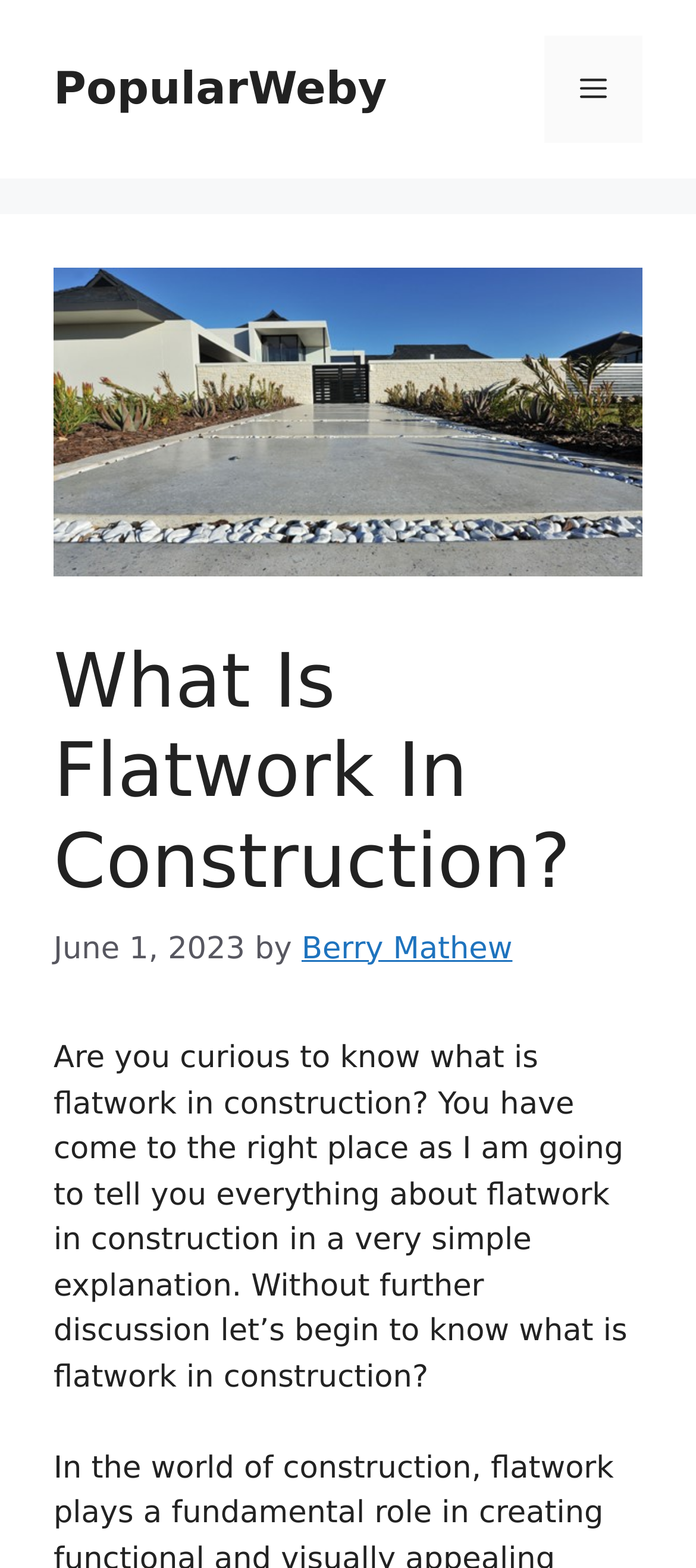What is the tone of the article?
Based on the content of the image, thoroughly explain and answer the question.

I inferred the answer by reading the introductory static text, which says 'Are you curious to know what is flatwork in construction? ... I am going to tell you everything about flatwork in construction', indicating that the article aims to provide information on the topic.